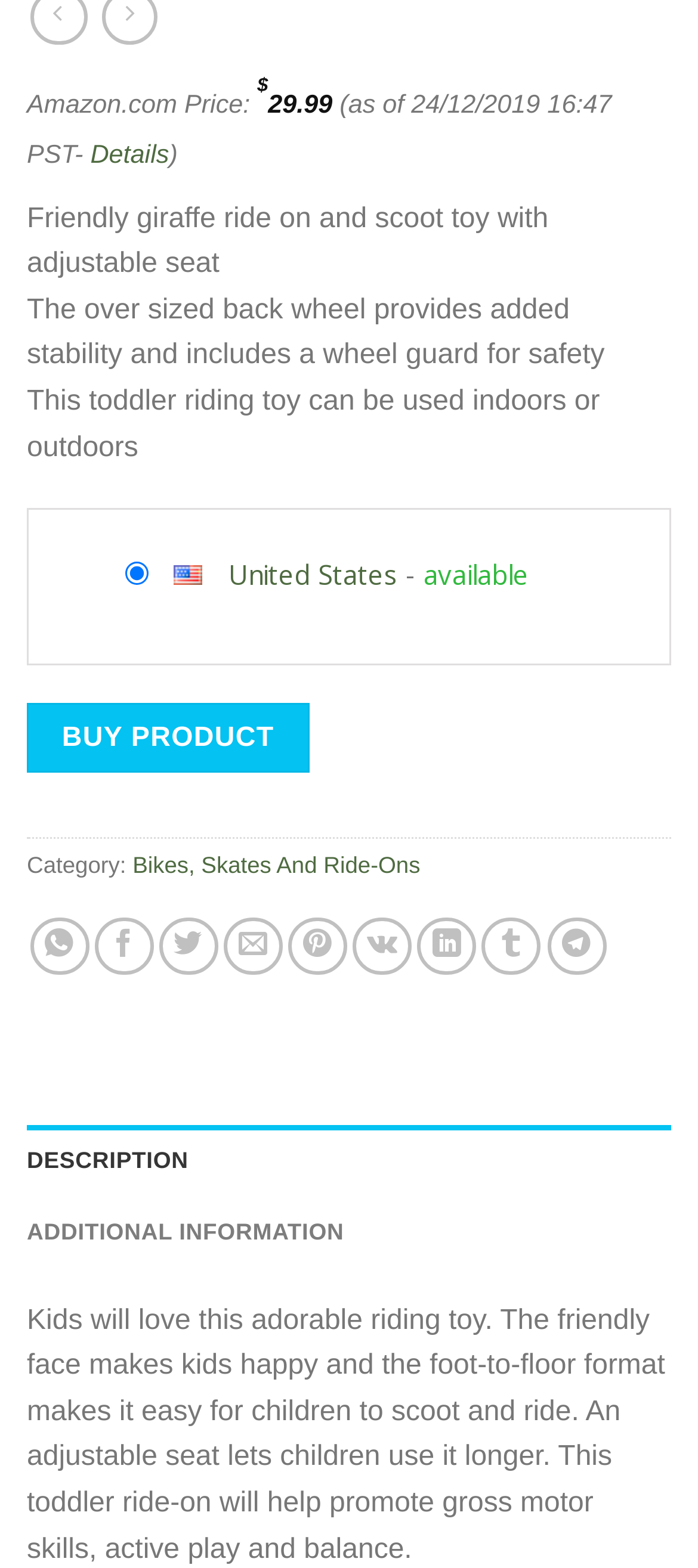Determine the bounding box coordinates of the section I need to click to execute the following instruction: "Switch to the ADDITIONAL INFORMATION tab". Provide the coordinates as four float numbers between 0 and 1, i.e., [left, top, right, bottom].

[0.038, 0.763, 0.962, 0.809]